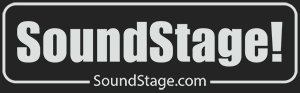Utilize the information from the image to answer the question in detail:
What is the focus of the website?

The caption states that the image serves as a visual anchor for the website, highlighting its focus on audio and sound-related content, which implies that the website is primarily focused on audio and sound-related content.